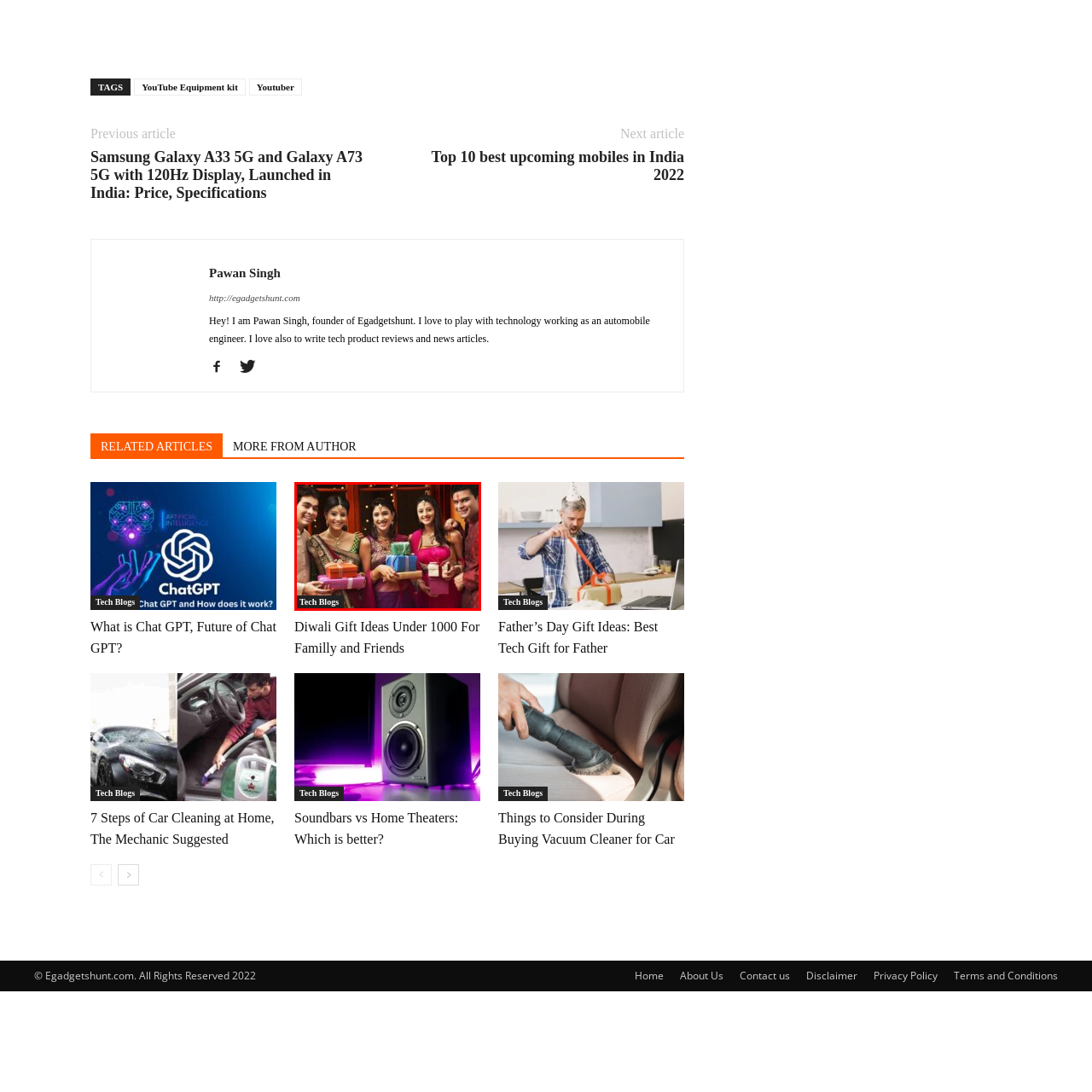Explain in detail what is depicted in the image enclosed by the red boundary.

The image showcases a vibrant and festive gathering featuring five individuals dressed in traditional attire, celebrating the spirit of Diwali. They are standing together, each holding colorful gift boxes, symbolizing the joy of giving and sharing during the festival. The backdrop is adorned with warm lights, adding to the celebratory atmosphere. The individuals are smiling and exude a sense of happiness and togetherness, embodying the essence of family and friendship during this auspicious occasion. This scene is aligned with the theme of "Diwali Gift Ideas Under 1000 For Family, Friends, And Relatives," inviting viewers to explore thoughtful gifting options for the holiday.